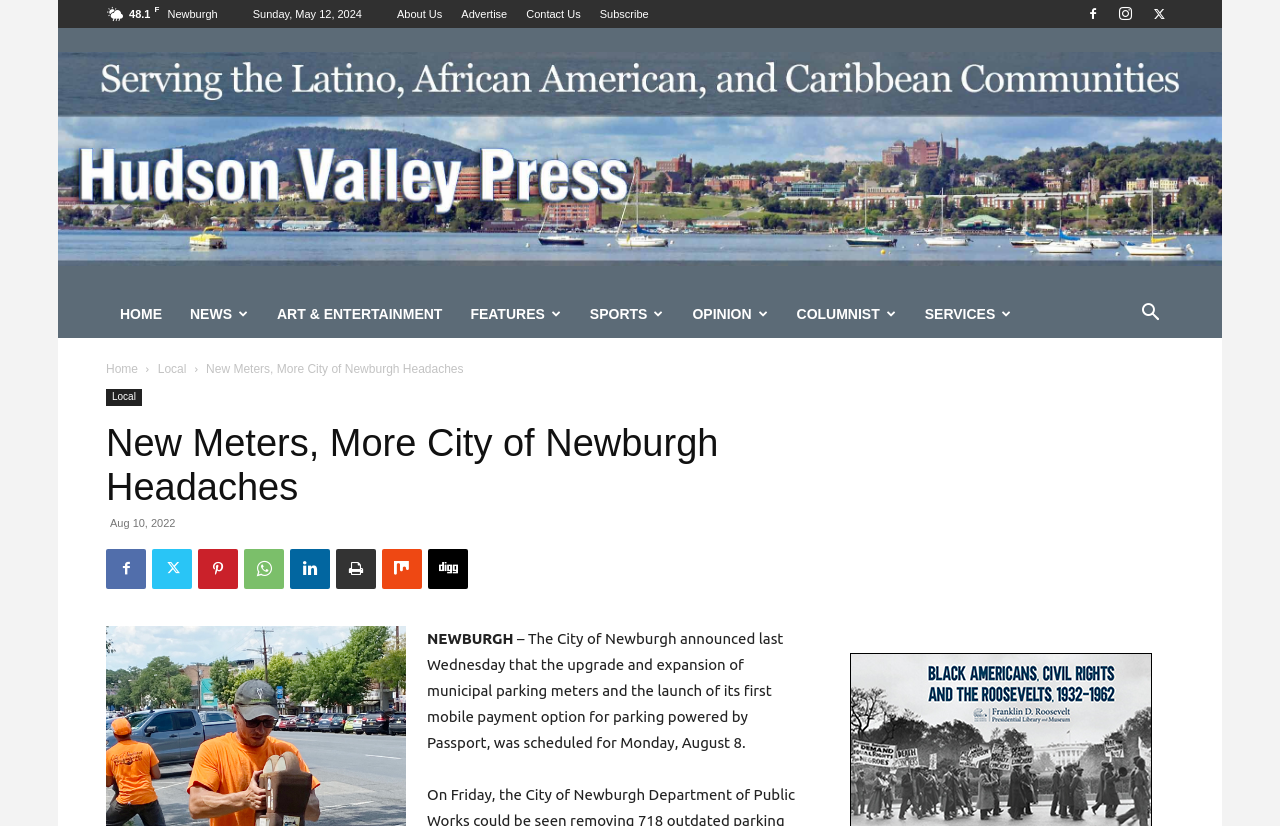Use the information in the screenshot to answer the question comprehensively: How many social media links are there?

I counted the number of social media links by looking at the links with icons, such as '', '', etc. within the article section.